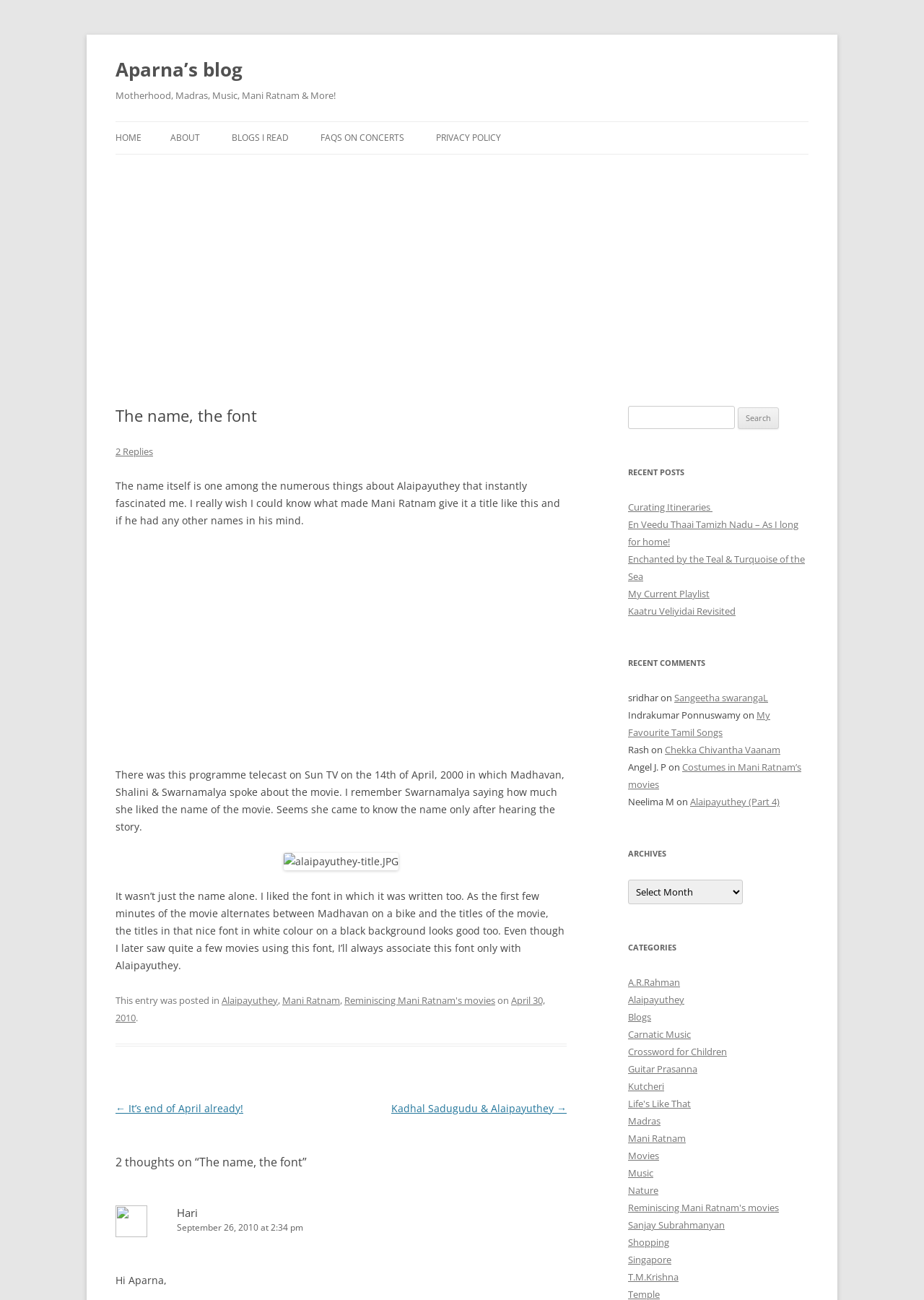Answer the question in a single word or phrase:
How many recent posts are listed?

5